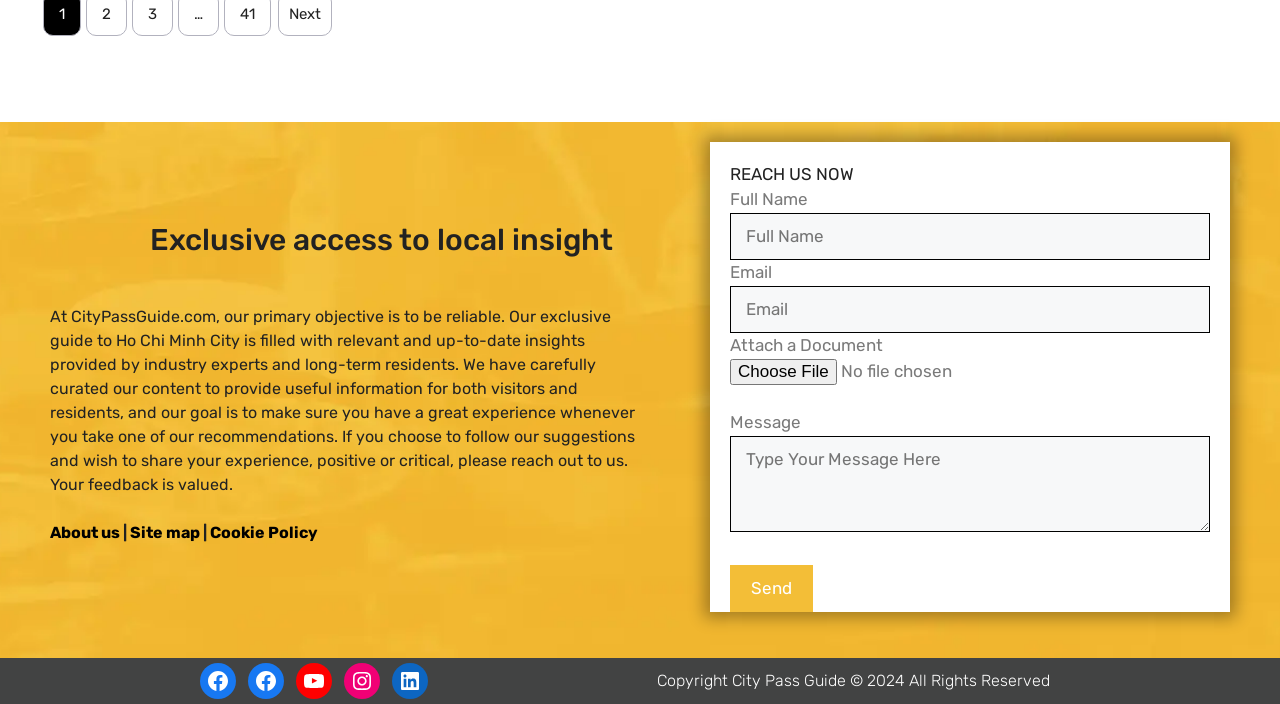Answer the question with a single word or phrase: 
What is the purpose of the form on the webpage?

Contact form